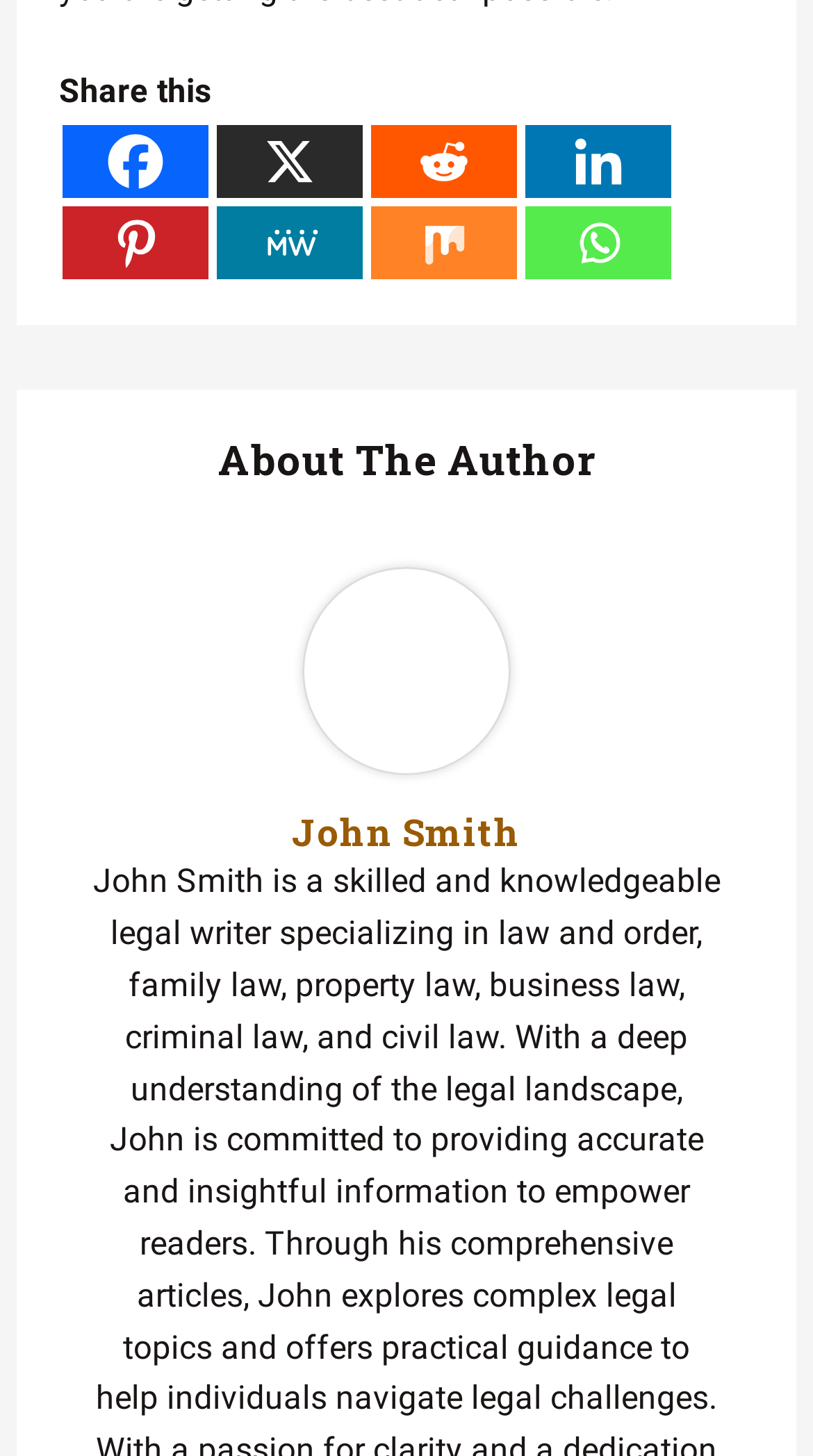Please examine the image and provide a detailed answer to the question: What is the position of the 'About The Author' heading on the webpage?

I compared the y1 and y2 coordinates of the 'About The Author' heading element with those of the social media links and found that it appears below them on the webpage.